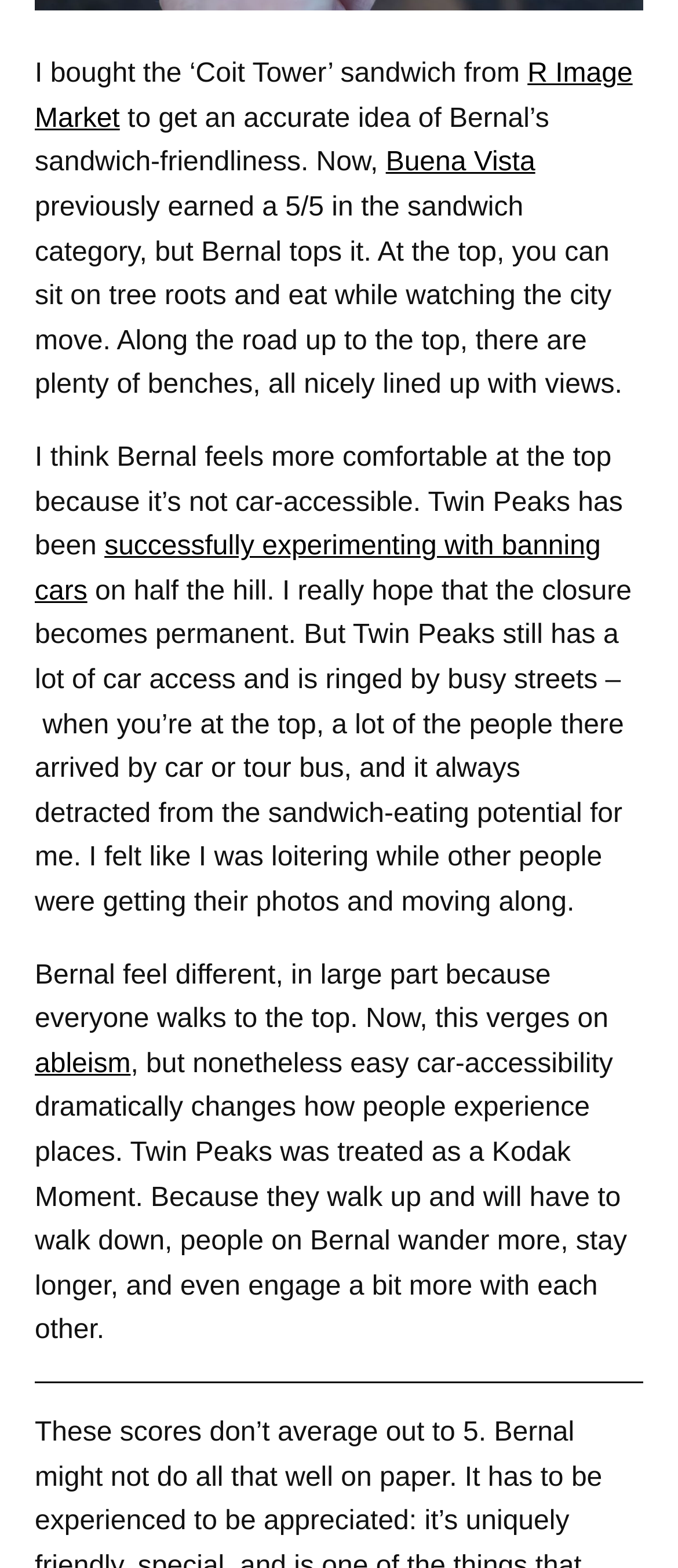Provide your answer in one word or a succinct phrase for the question: 
Where did the author buy the sandwich?

R Image Market